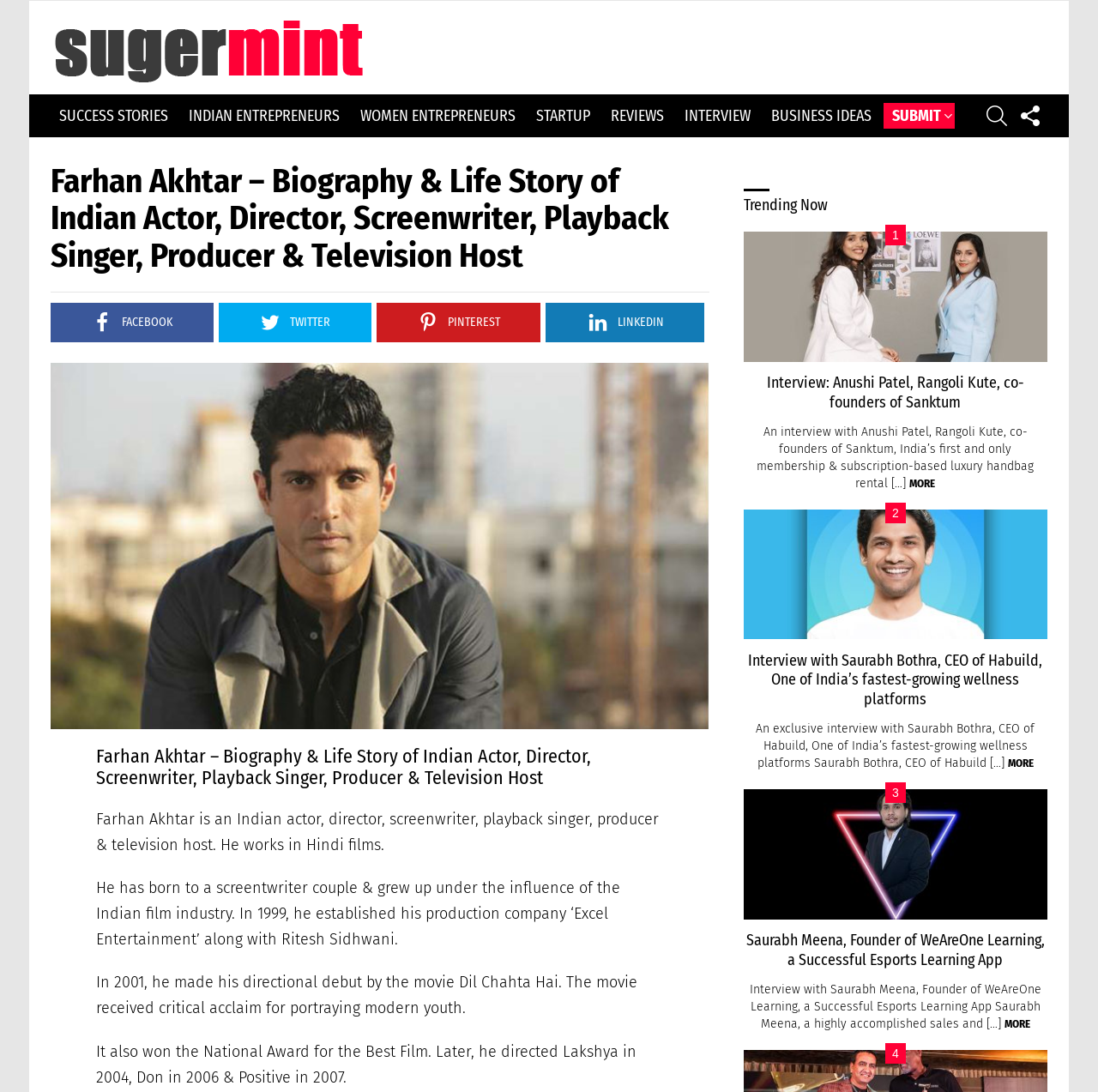Please identify the bounding box coordinates of the element that needs to be clicked to execute the following command: "View the Employment page". Provide the bounding box using four float numbers between 0 and 1, formatted as [left, top, right, bottom].

None